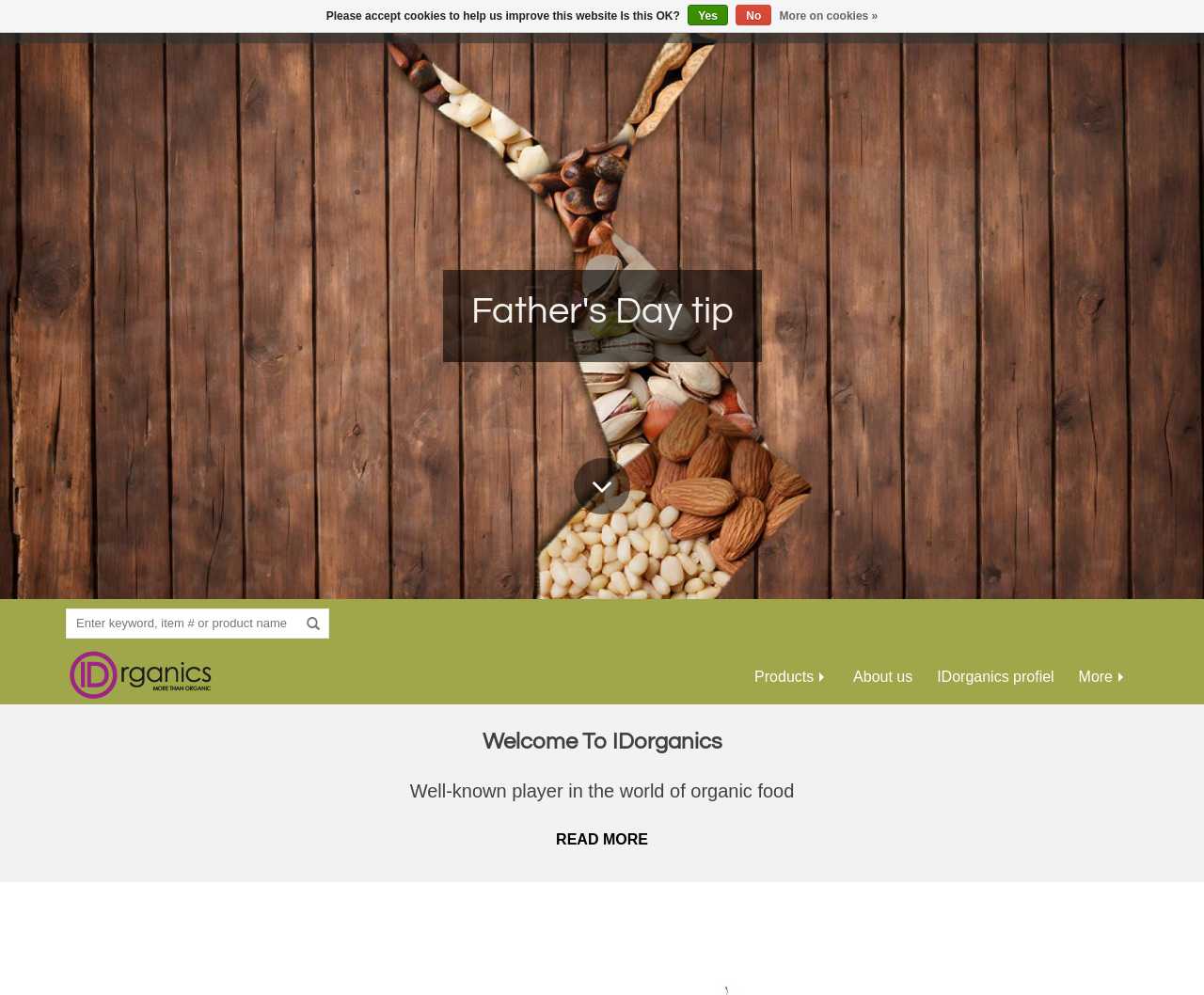Find and indicate the bounding box coordinates of the region you should select to follow the given instruction: "Read more about IDorganics".

[0.462, 0.836, 0.538, 0.852]